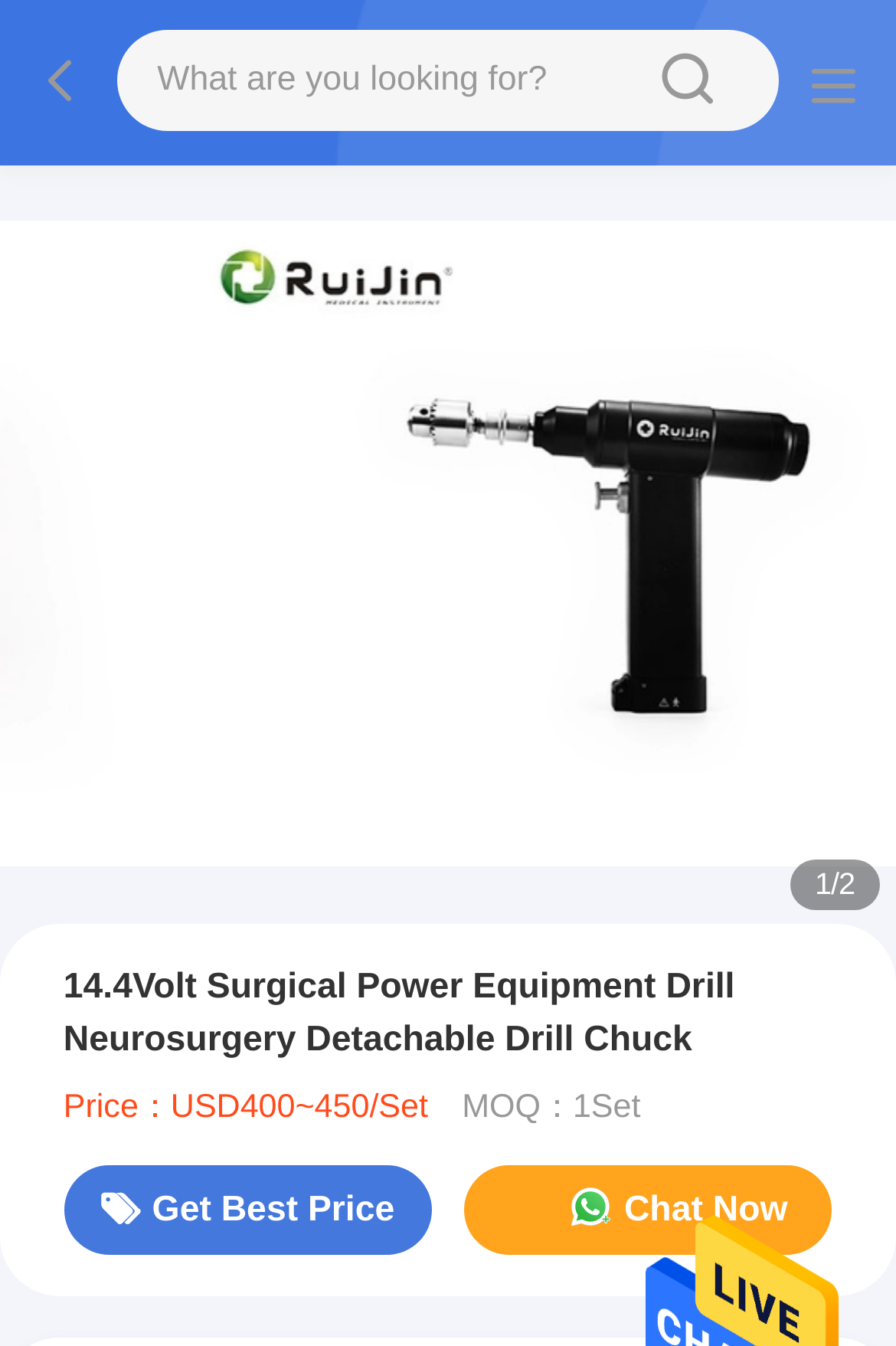Show the bounding box coordinates for the HTML element as described: "sousou text".

[0.672, 0.026, 0.864, 0.094]